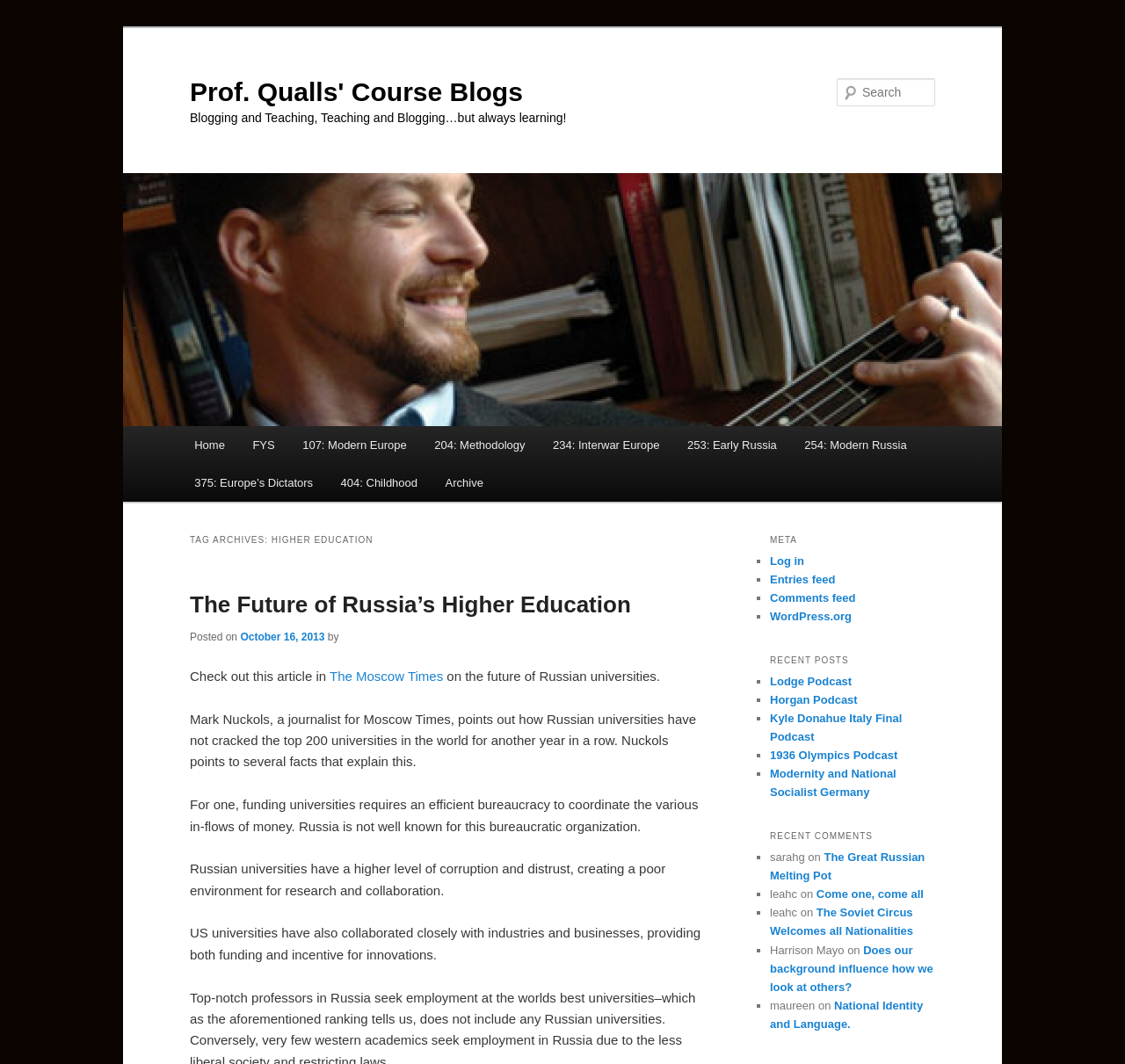What is the title of the first blog post?
Answer the question with a detailed and thorough explanation.

The first blog post is located under the 'TAG ARCHIVES: HIGHER EDUCATION' heading and has the title 'The Future of Russia’s Higher Education'.